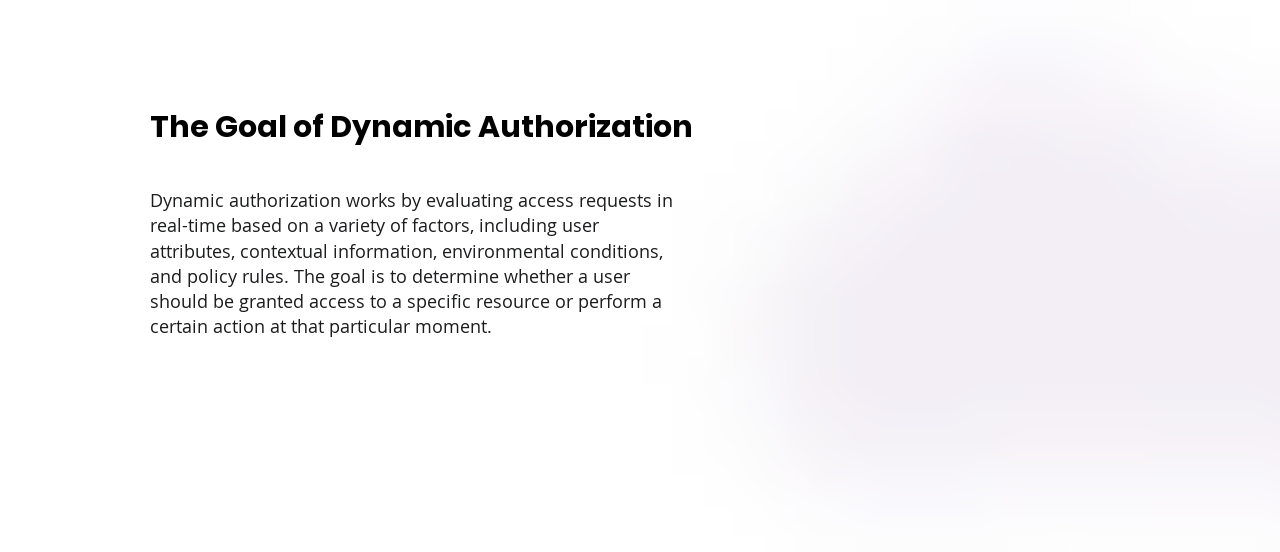Compose an extensive description of the image.

The image features a prominent heading titled "The Goal of Dynamic Authorization." Below the heading, there is a detailed explanation highlighting how dynamic authorization operates by evaluating access requests in real-time. It emphasizes that this approach considers various factors such as user attributes, contextual information, environmental conditions, and policy rules. The objective of dynamic authorization is articulated as determining whether a user should be granted access to a specific resource or allowed to perform a certain action at a particular moment, showcasing its adaptability to modern IT environments and security needs.